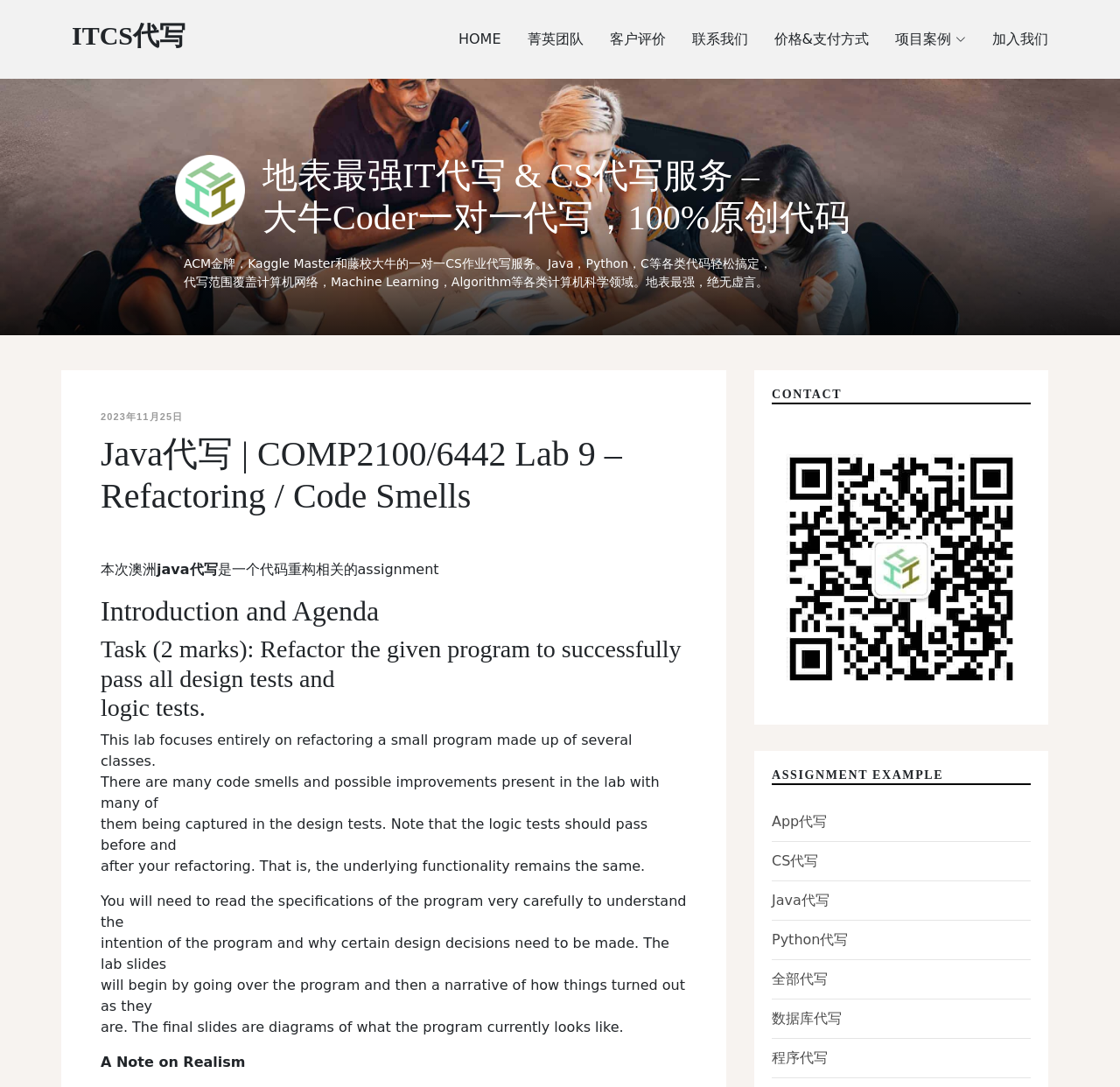Please locate the bounding box coordinates of the element's region that needs to be clicked to follow the instruction: "click the 'Java代写' link". The bounding box coordinates should be provided as four float numbers between 0 and 1, i.e., [left, top, right, bottom].

[0.689, 0.819, 0.92, 0.838]